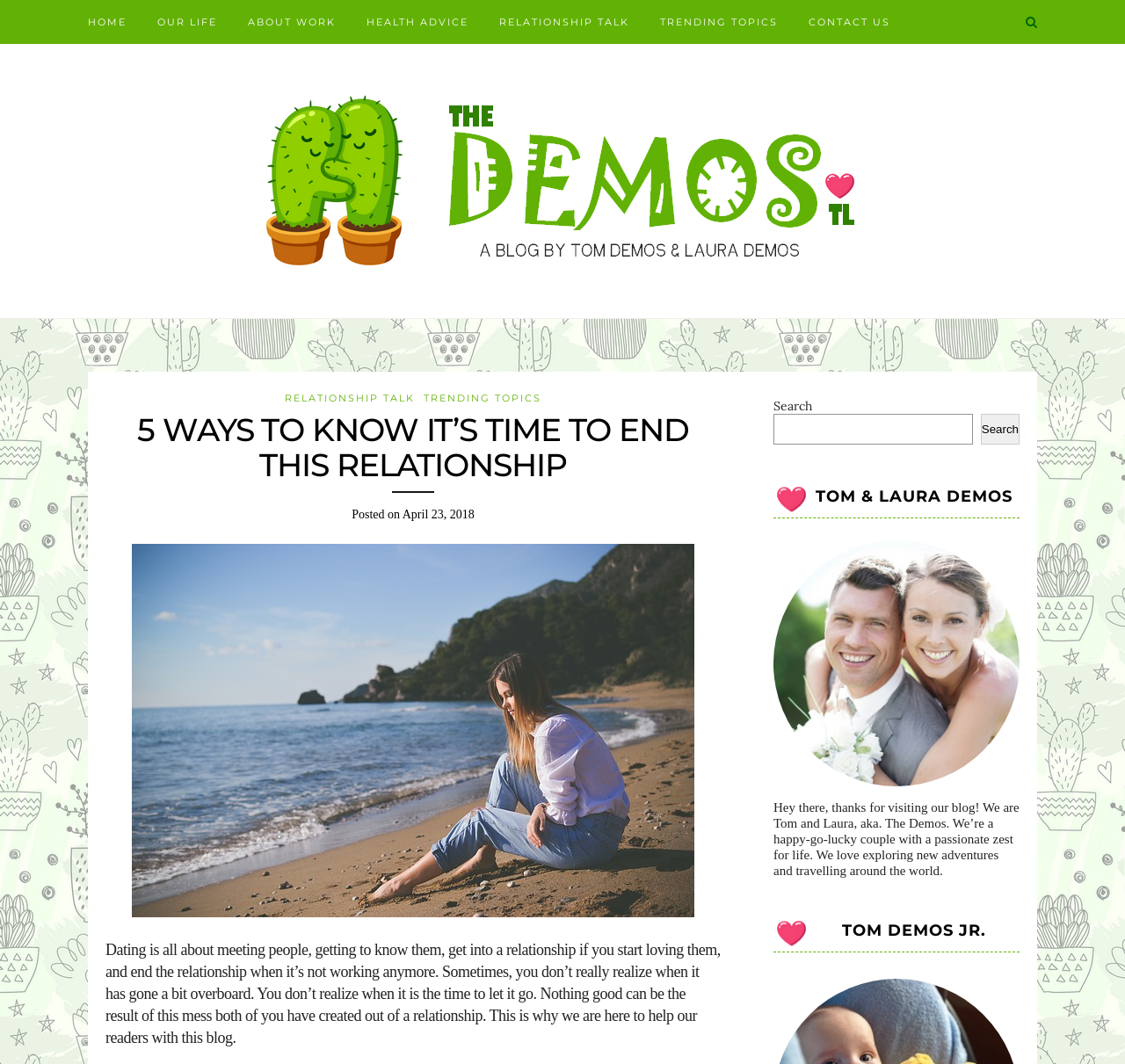Find the bounding box coordinates of the clickable area that will achieve the following instruction: "Click on the 'Golova Chlena' link".

None